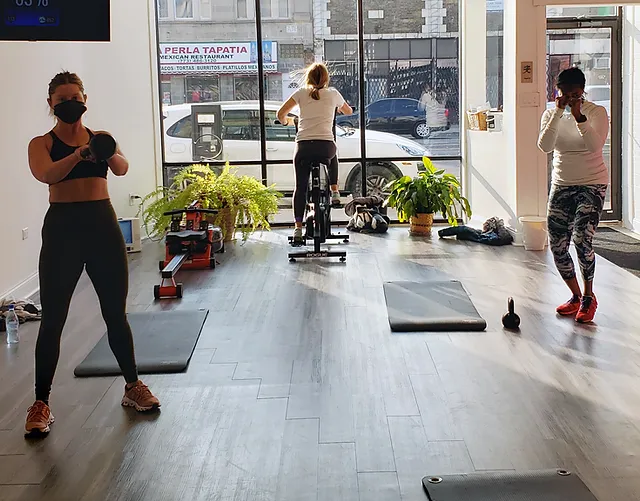What type of equipment is the third person using?
Please provide a comprehensive and detailed answer to the question.

In the background of the image, we can see a person pedaling on a piece of equipment, which appears to be a stationary bike, indicating that they are engaging in a cardio workout as part of the group training session.